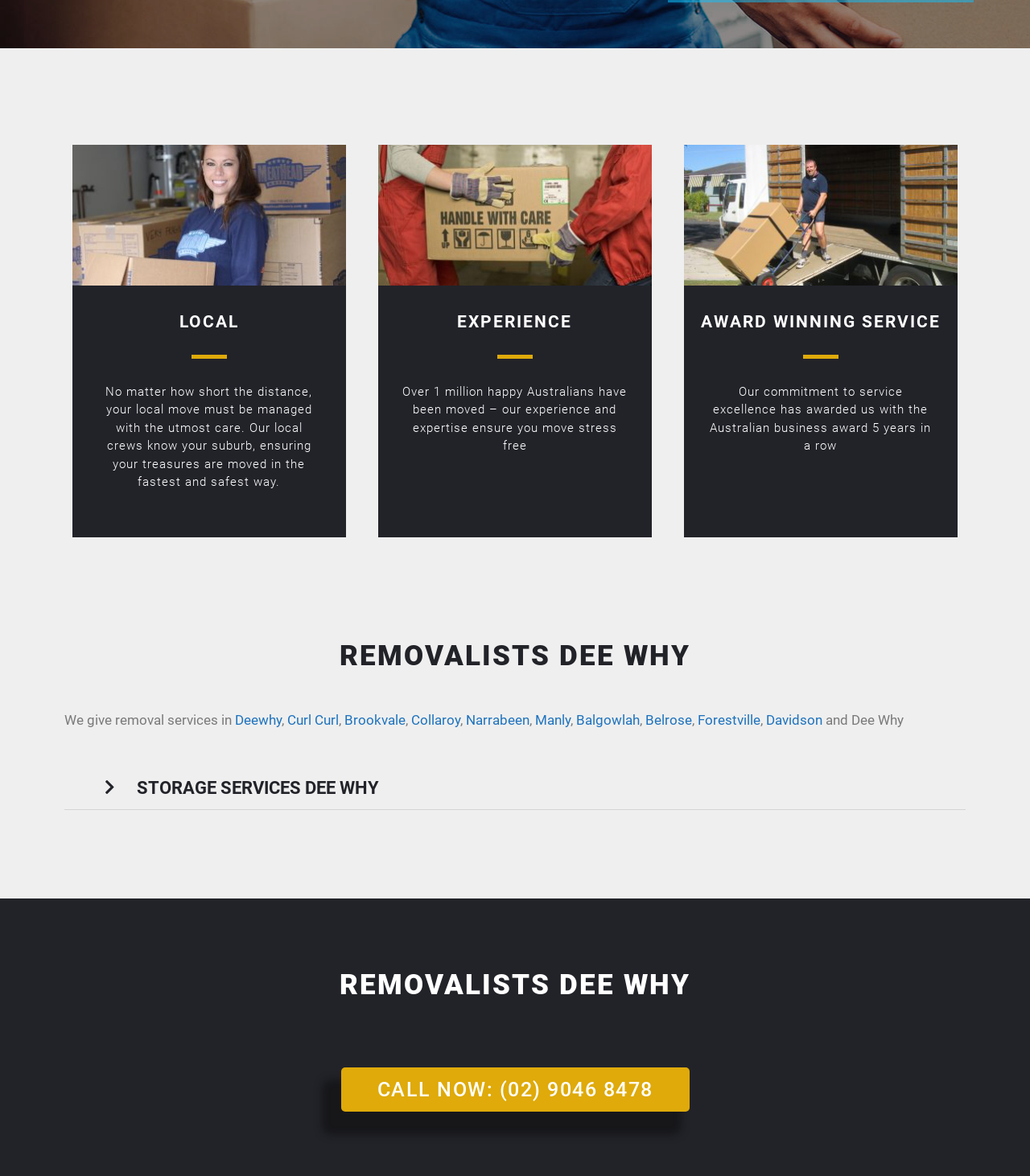Bounding box coordinates are specified in the format (top-left x, top-left y, bottom-right x, bottom-right y). All values are floating point numbers bounded between 0 and 1. Please provide the bounding box coordinate of the region this sentence describes: CraftMann Standarts

None